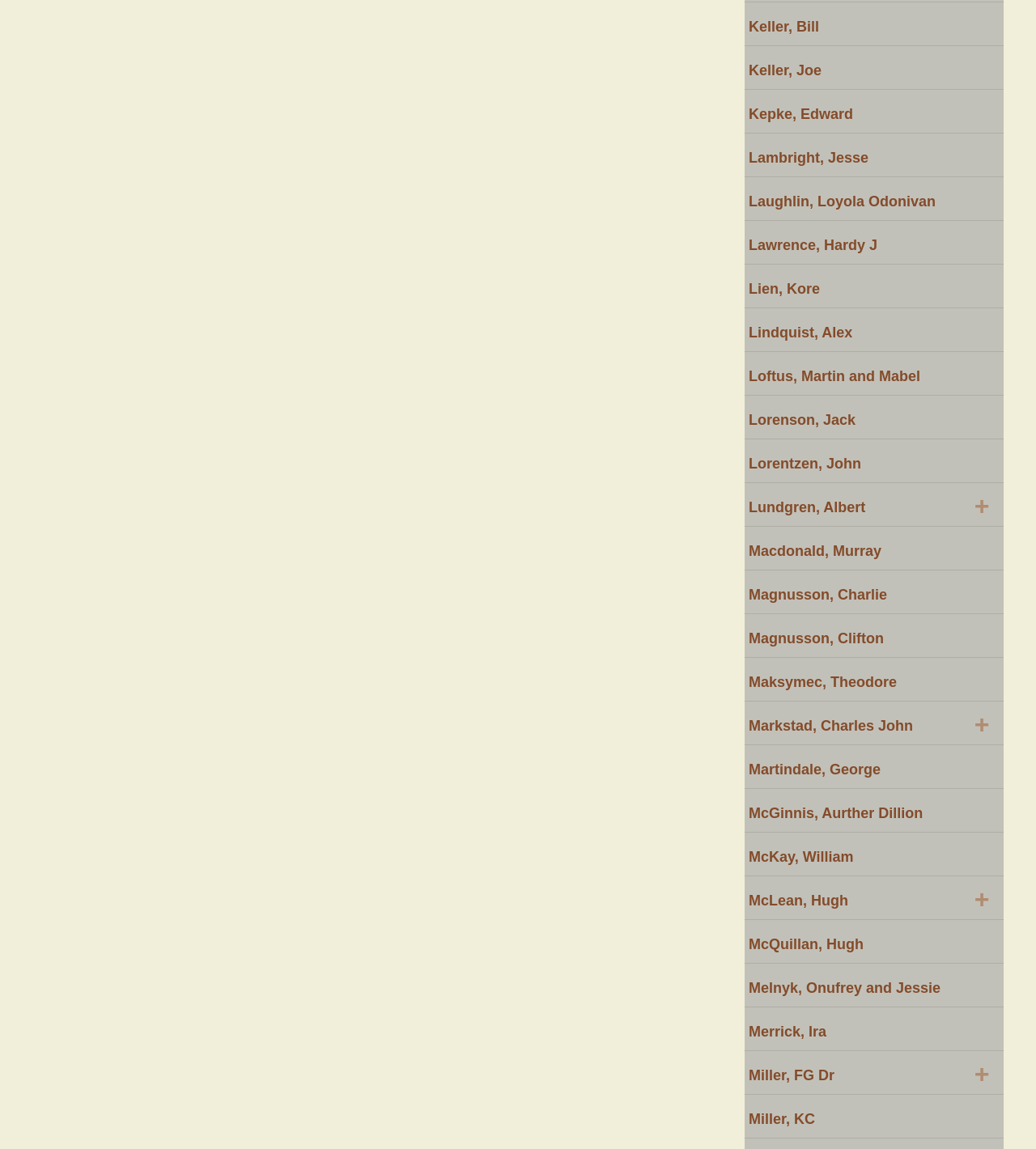How many names are listed on the webpage?
Using the screenshot, give a one-word or short phrase answer.

Around 30